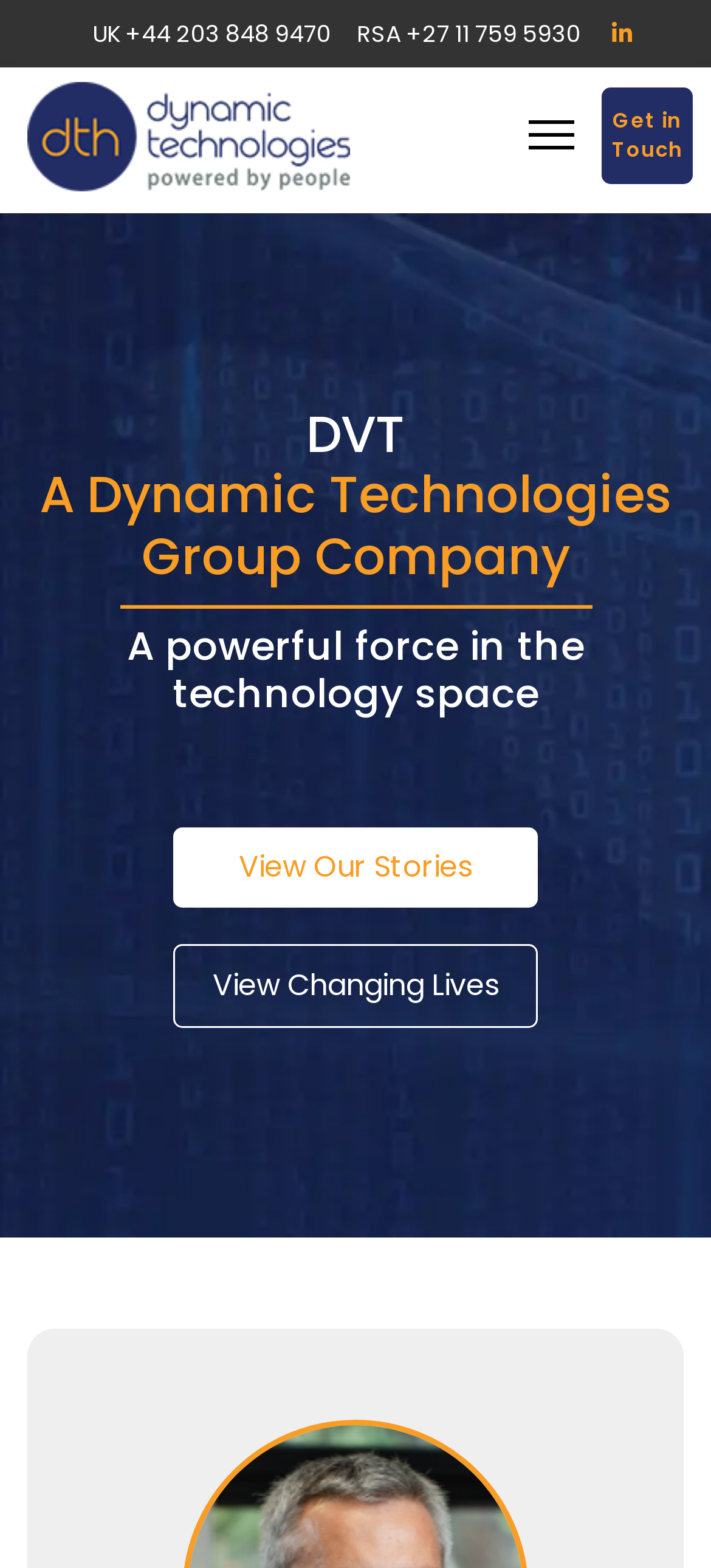Please give a concise answer to this question using a single word or phrase: 
What is the purpose of the 'Get in Touch' link?

To contact the company